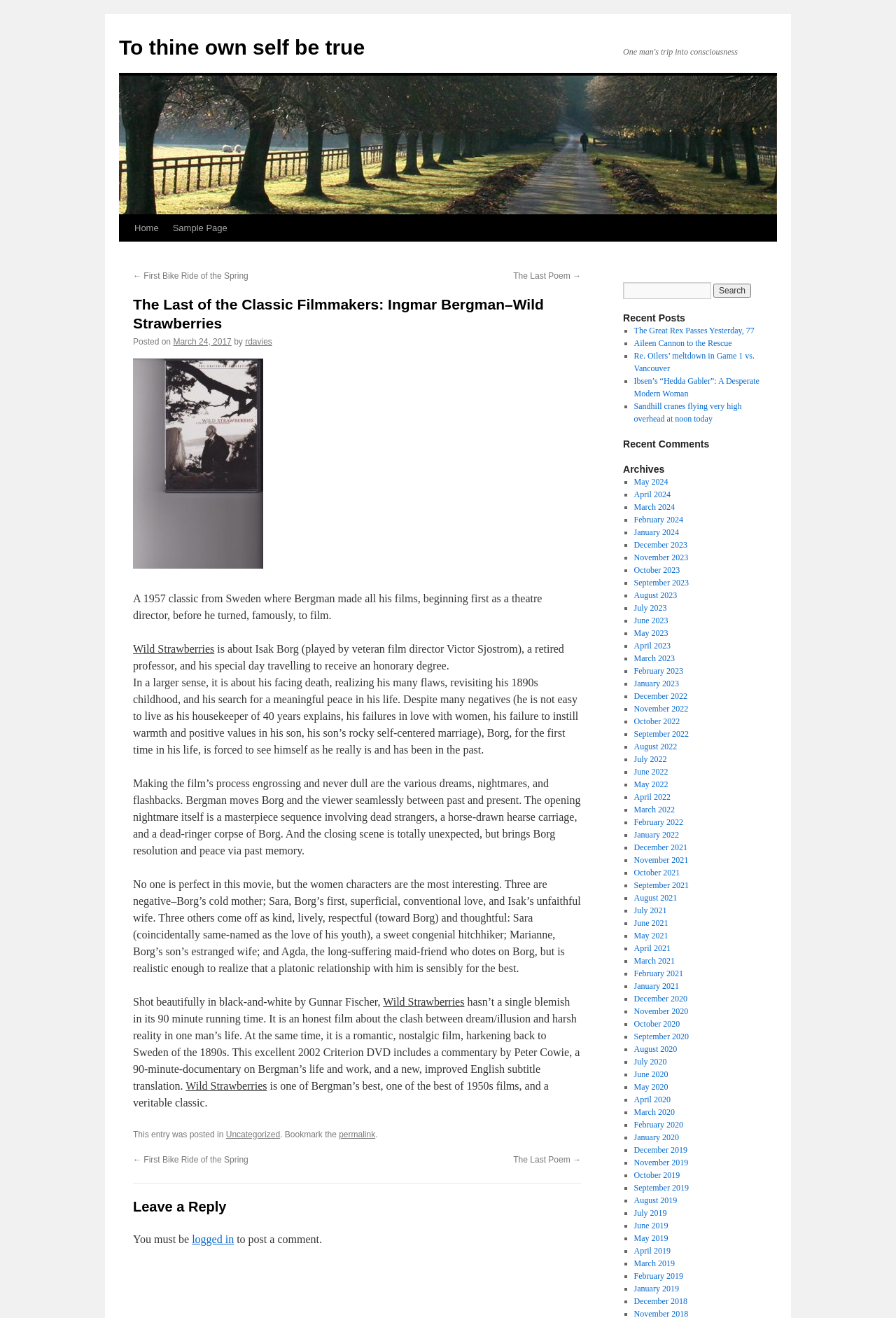What is the name of the film discussed in the article?
Based on the visual details in the image, please answer the question thoroughly.

The article discusses a 1957 classic film from Sweden, and the title of the film is mentioned in the first paragraph as 'Wild Strawberries'.